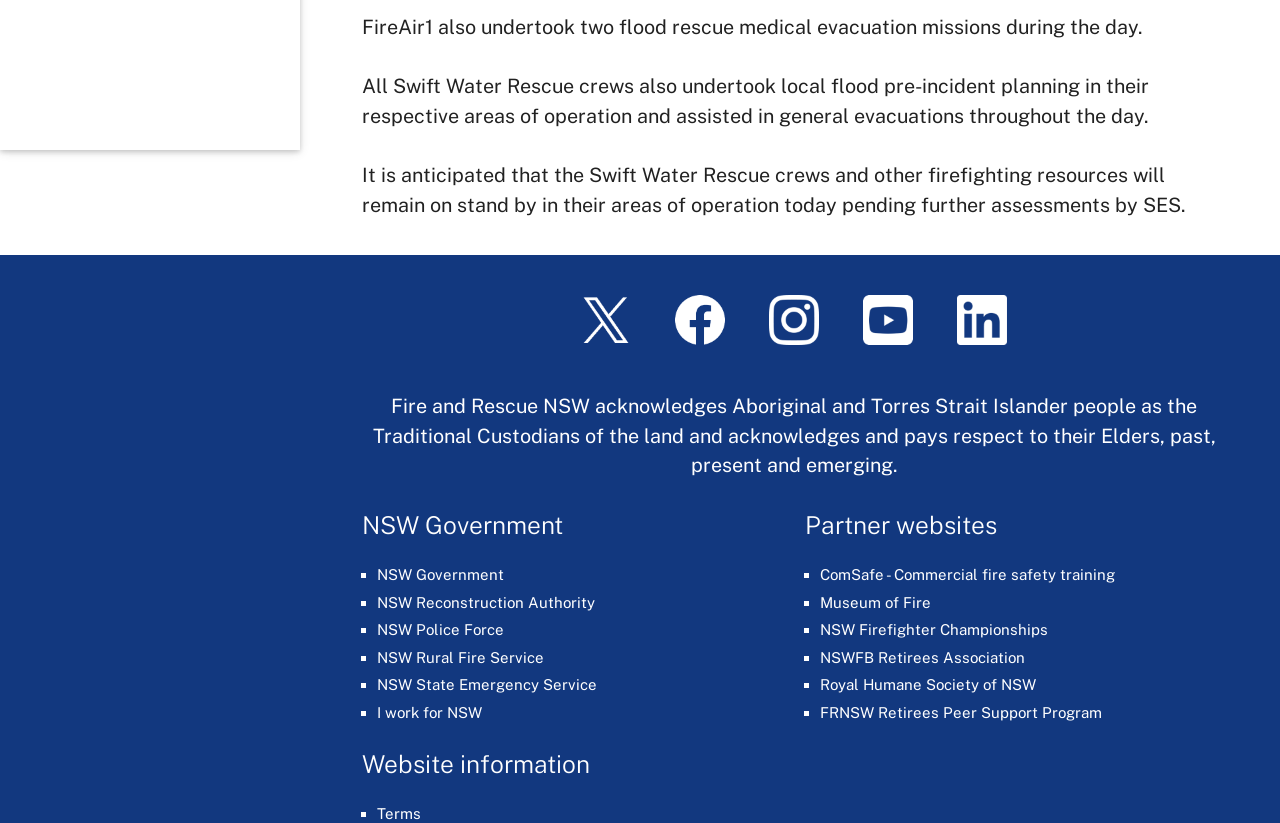What is the purpose of the Partner websites section?
Answer the question with a single word or phrase by looking at the picture.

list of partner websites